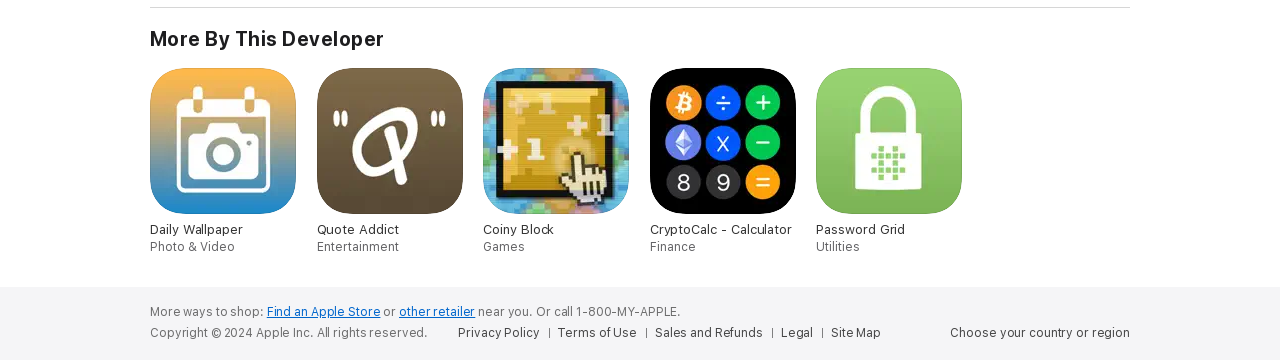Please reply to the following question with a single word or a short phrase:
What are the options to shop?

Apple Store or other retailer